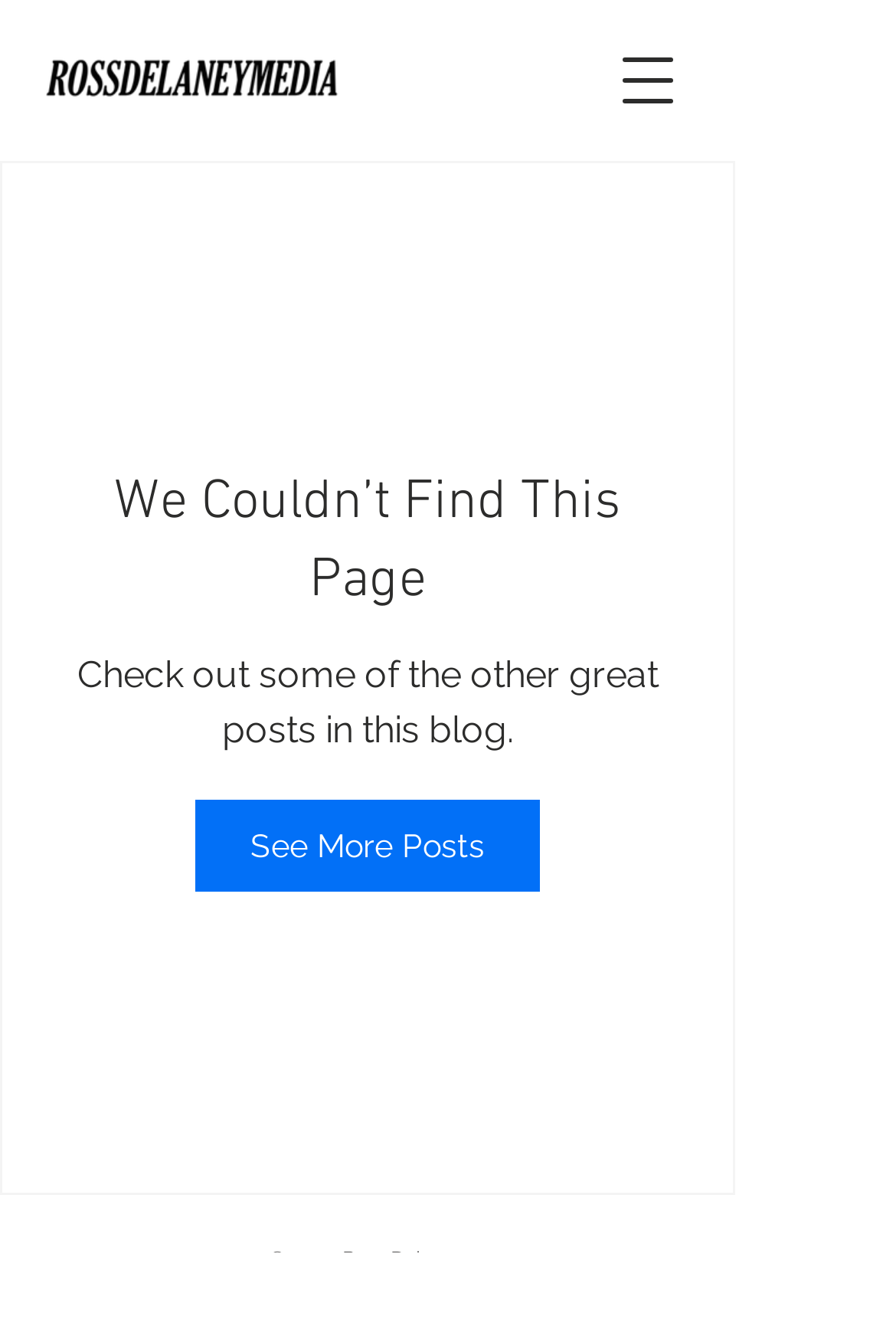What is the copyright year of the webpage?
Provide a one-word or short-phrase answer based on the image.

2024